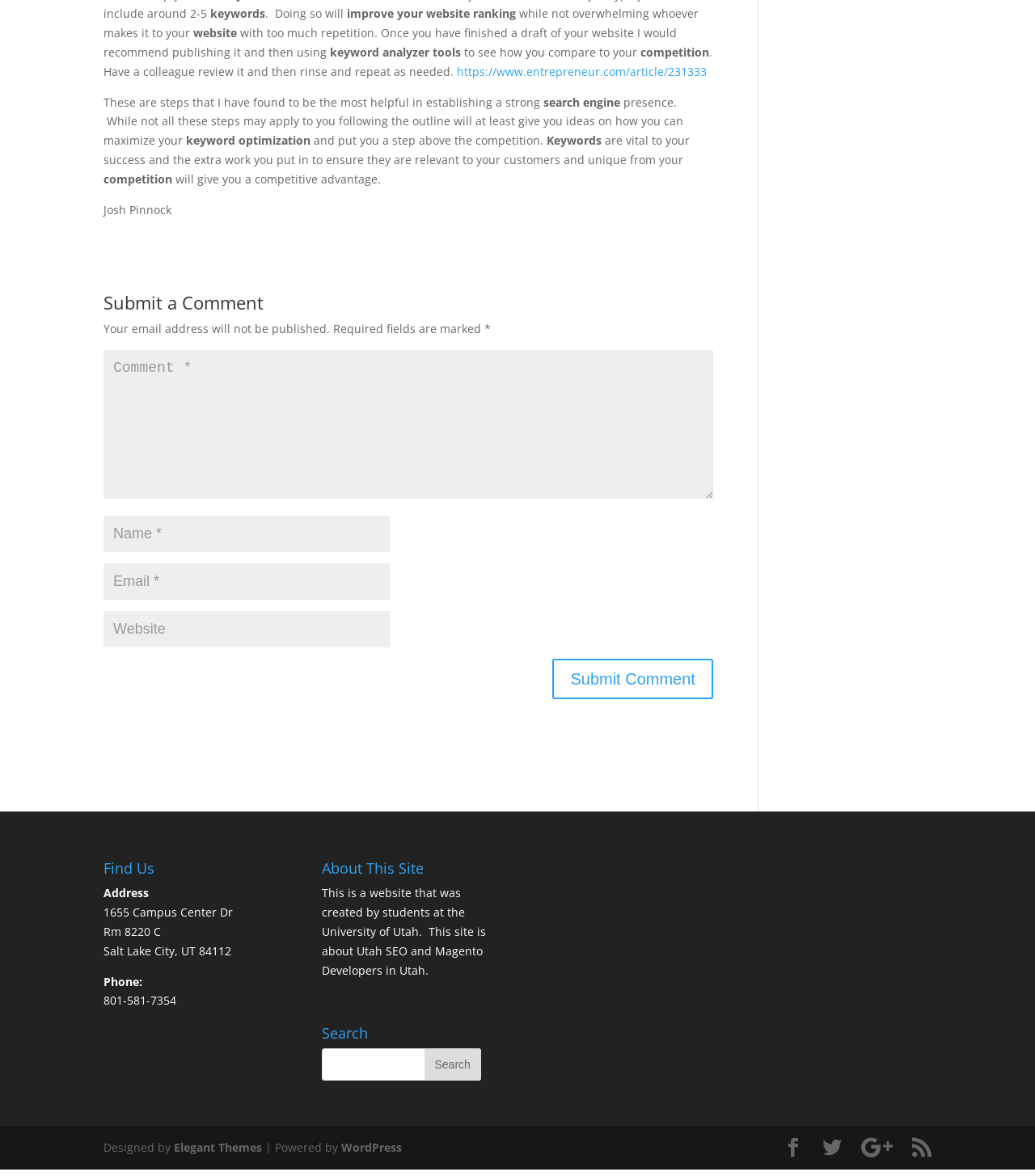Please provide the bounding box coordinates for the UI element as described: "Home Improvement". The coordinates must be four floats between 0 and 1, represented as [left, top, right, bottom].

None